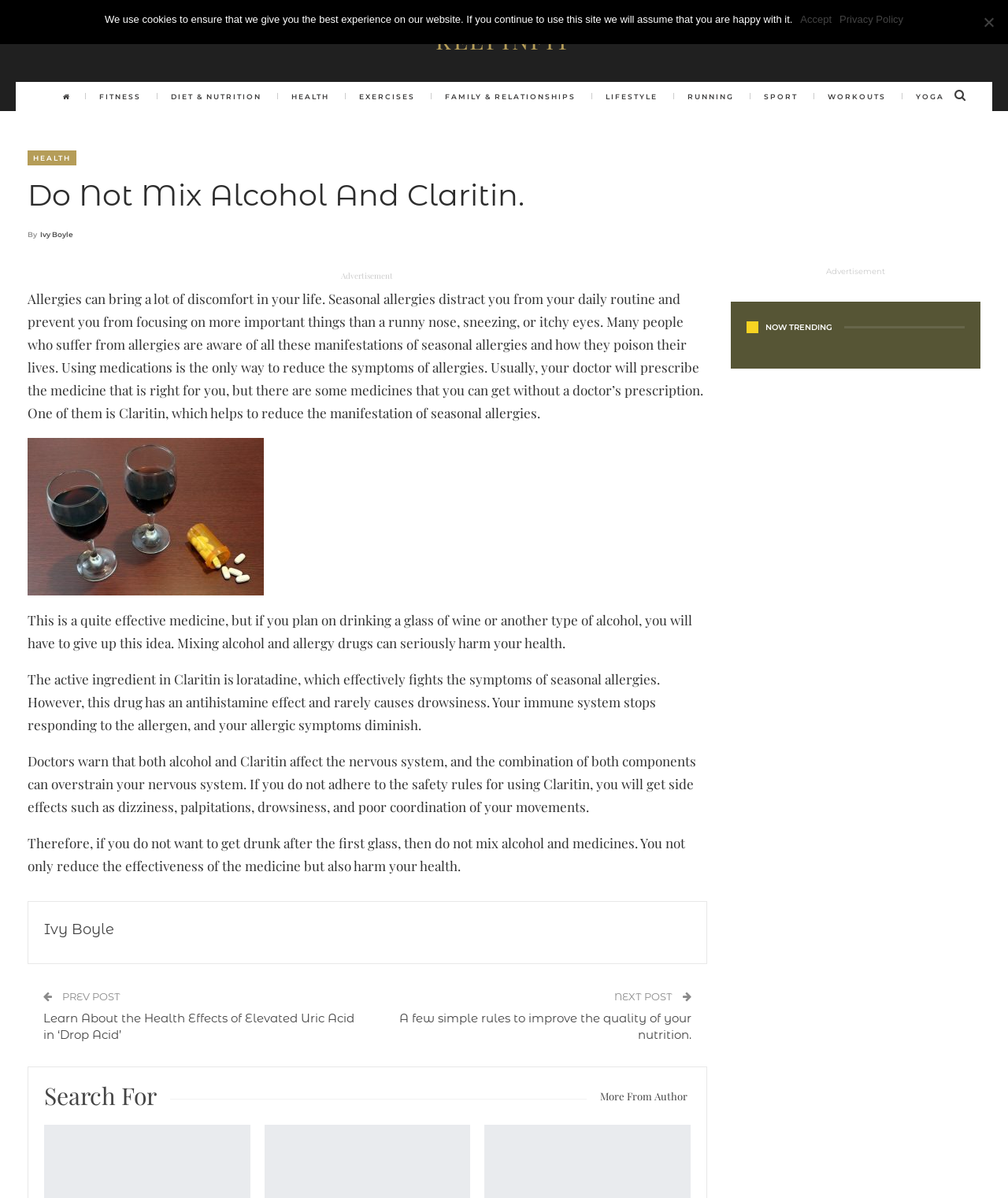Answer briefly with one word or phrase:
What is the warning about mixing alcohol and Claritin?

It can harm your health